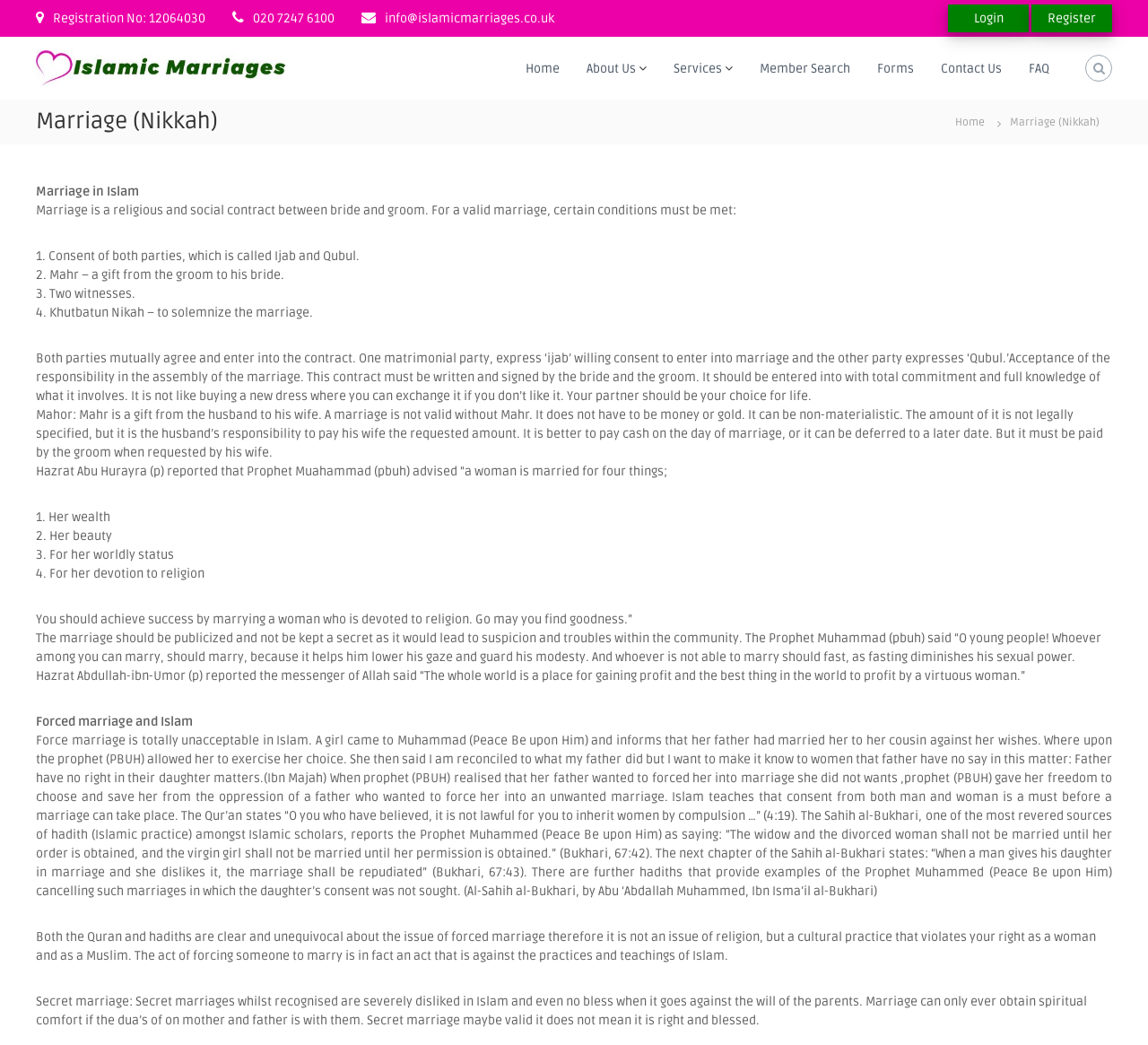Please determine the bounding box coordinates for the element with the description: "Forms".

[0.764, 0.058, 0.796, 0.073]